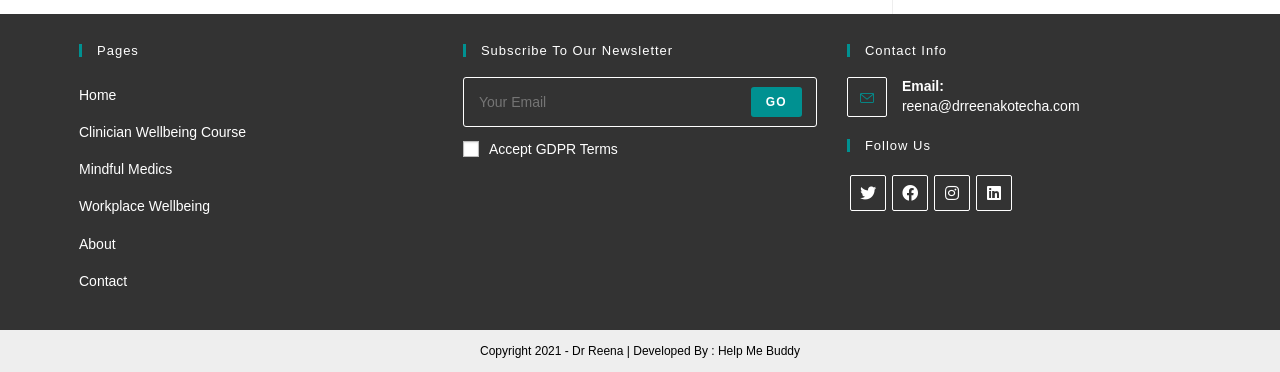What is the email address provided for contact?
Analyze the image and deliver a detailed answer to the question.

The email address is provided under the 'Contact Info' heading, and it is a link that can be opened in an application. This suggests that the email address is provided for contact purposes.